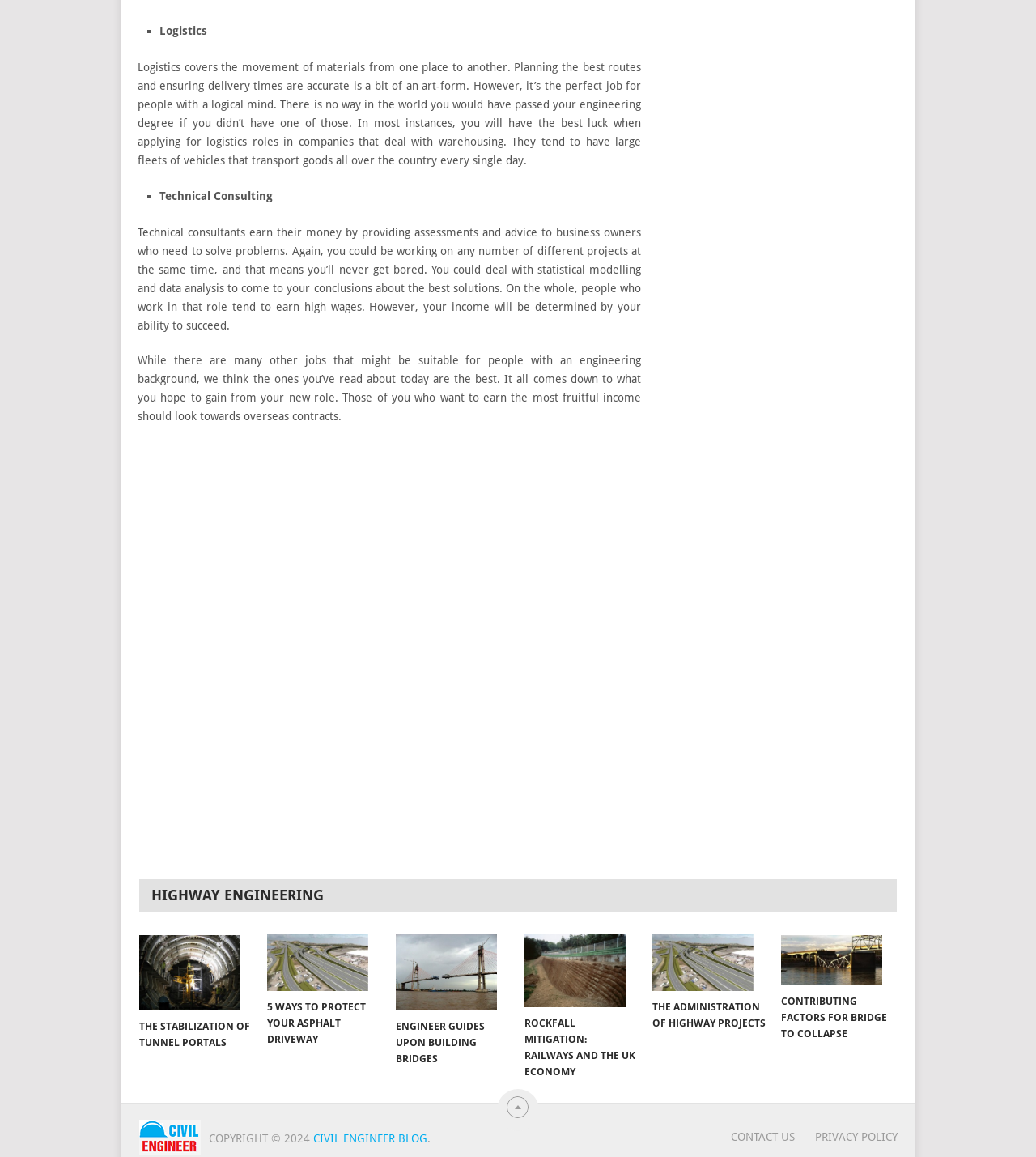Provide your answer to the question using just one word or phrase: What is the purpose of technical consultants?

Provide assessments and advice